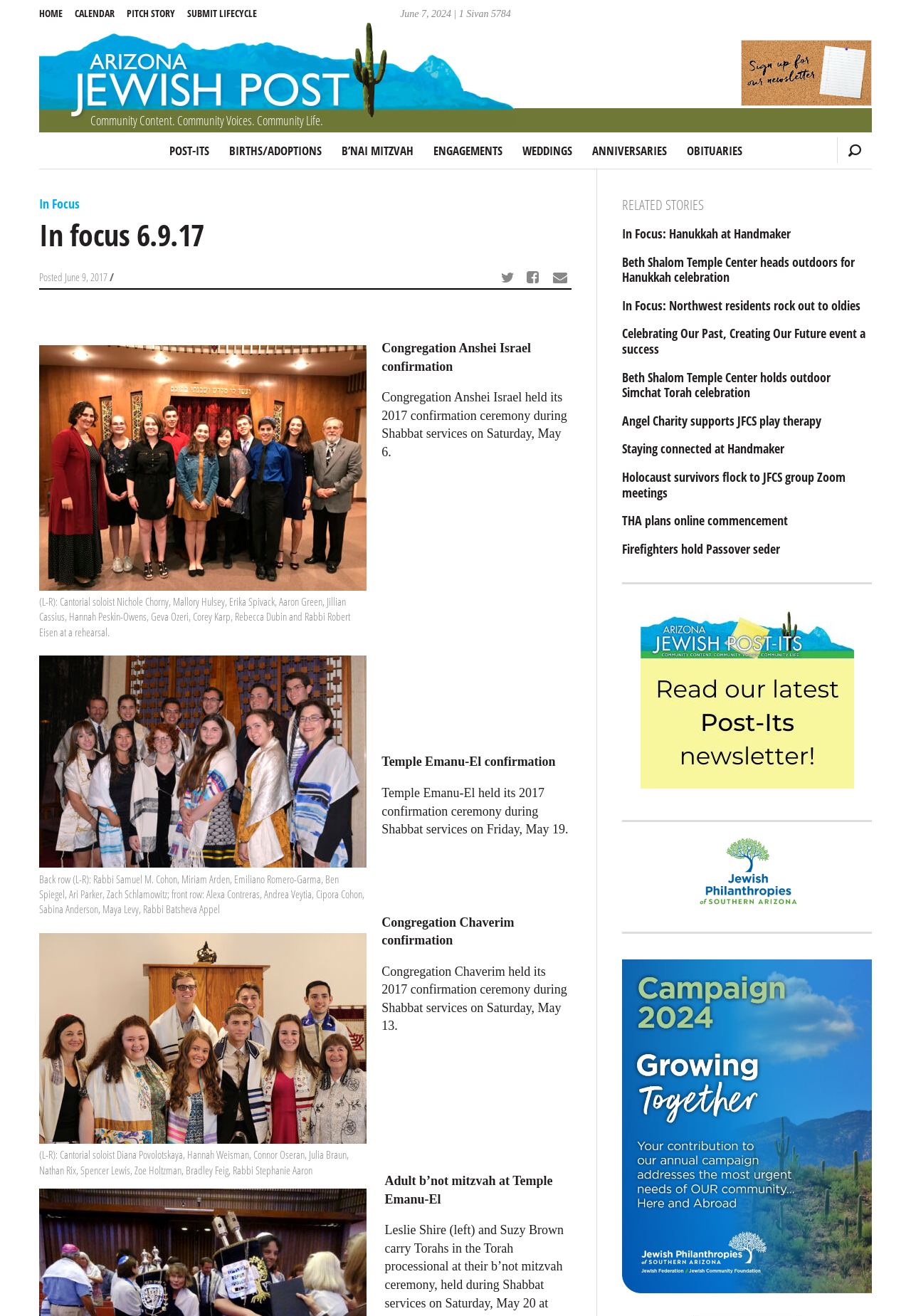Provide the bounding box coordinates for the UI element that is described as: "Staying connected at Handmaker".

[0.683, 0.336, 0.957, 0.347]